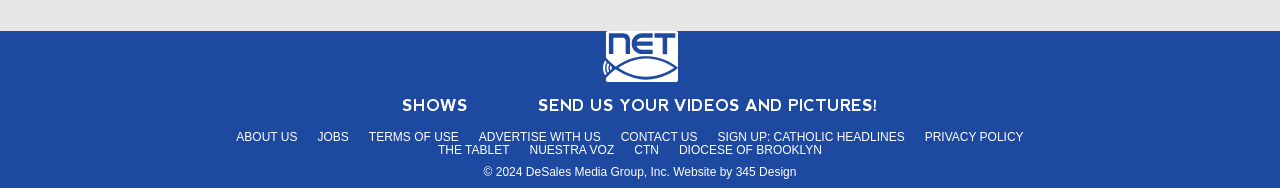Using the elements shown in the image, answer the question comprehensively: How many sections are in the footer?

I analyzed the footer section of the webpage and found two distinct sections: one with links to various pages and another with copyright information and the website developer's name.